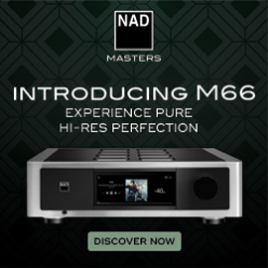Provide a rich and detailed narrative of the image.

The image showcases the NAD Masters M66, a high-resolution audio component designed for audiophiles seeking premium sound quality. The advertisement highlights the product's sophistication with the tagline "INTRODUCING M66" and the subheading "EXPERIENCE PURE HI-RES PERFECTION," emphasizing its advanced audio capabilities. The sleek, modern design of the M66 is complemented by a black and silver color scheme, featuring a user-friendly interface that includes a display screen and accessible connectivity options. Located beneath the image is a call-to-action button that invites viewers to "DISCOVER NOW," suggesting an opportunity to explore more about this state-of-the-art audio device. The background design further enhances the elegance of the product, creating an inviting atmosphere for potential customers.